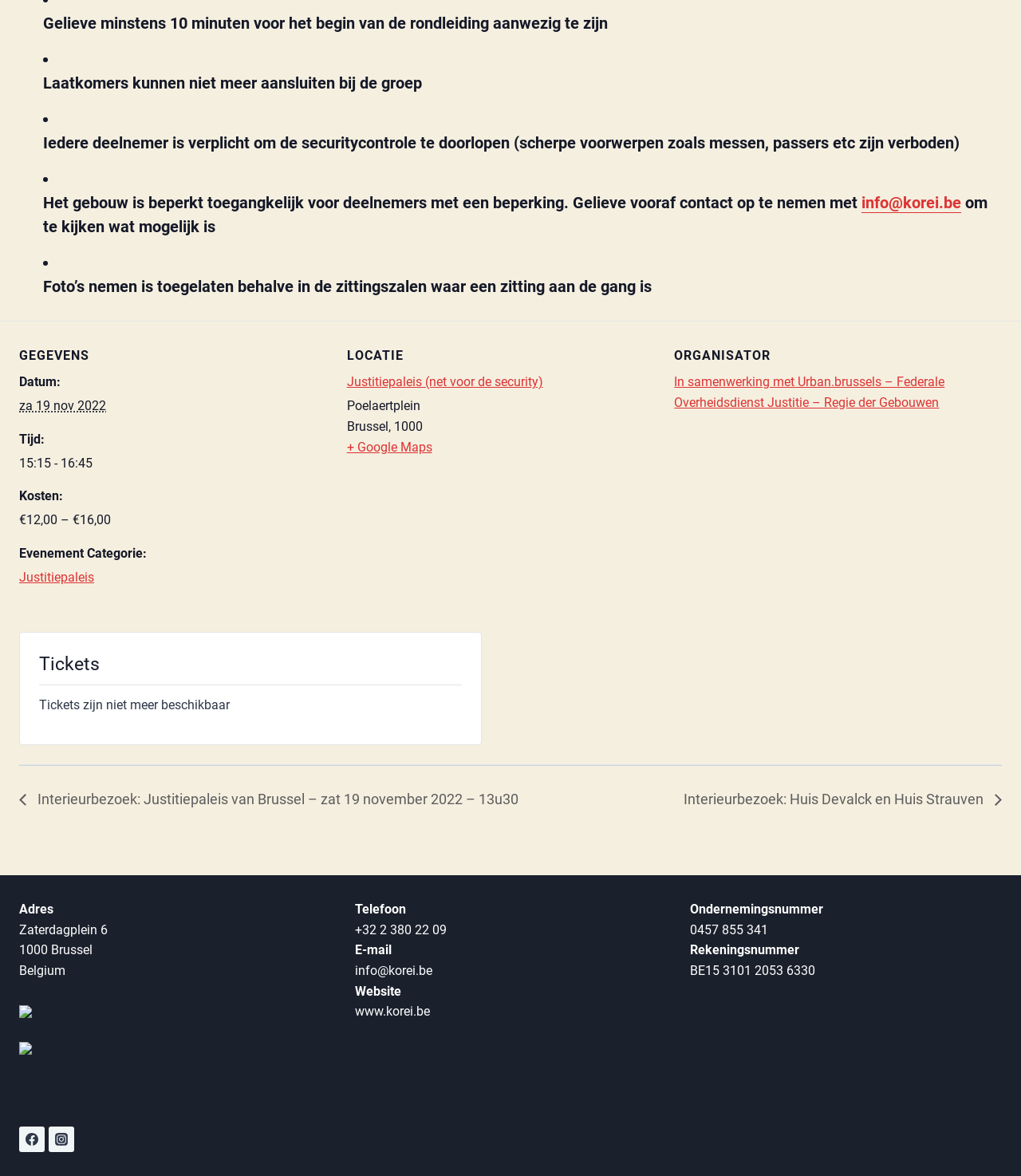Provide the bounding box coordinates of the section that needs to be clicked to accomplish the following instruction: "Get directions to the 'Poelaertplein' location."

[0.34, 0.372, 0.642, 0.389]